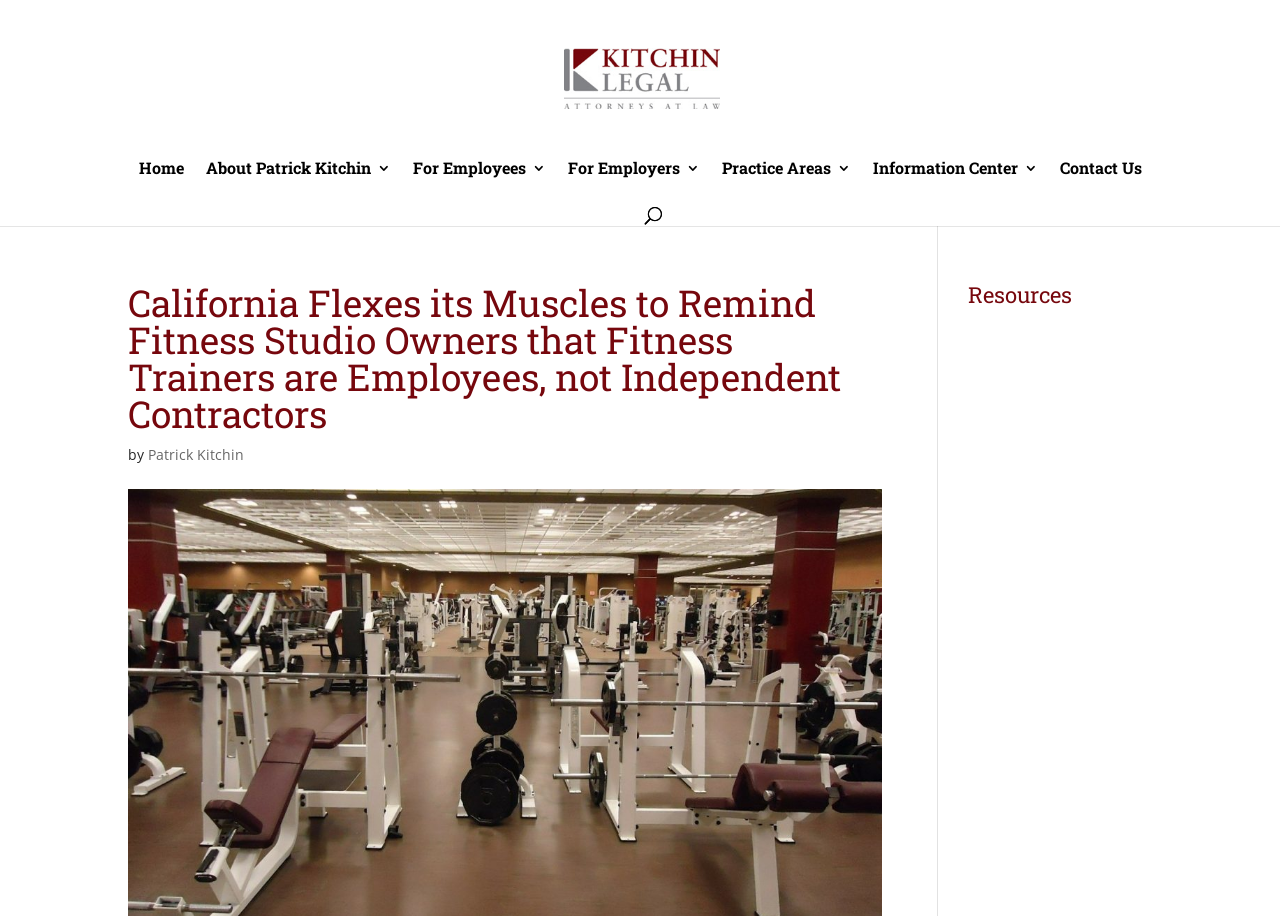Identify the bounding box for the UI element that is described as follows: "Contact Us".

[0.828, 0.176, 0.892, 0.222]